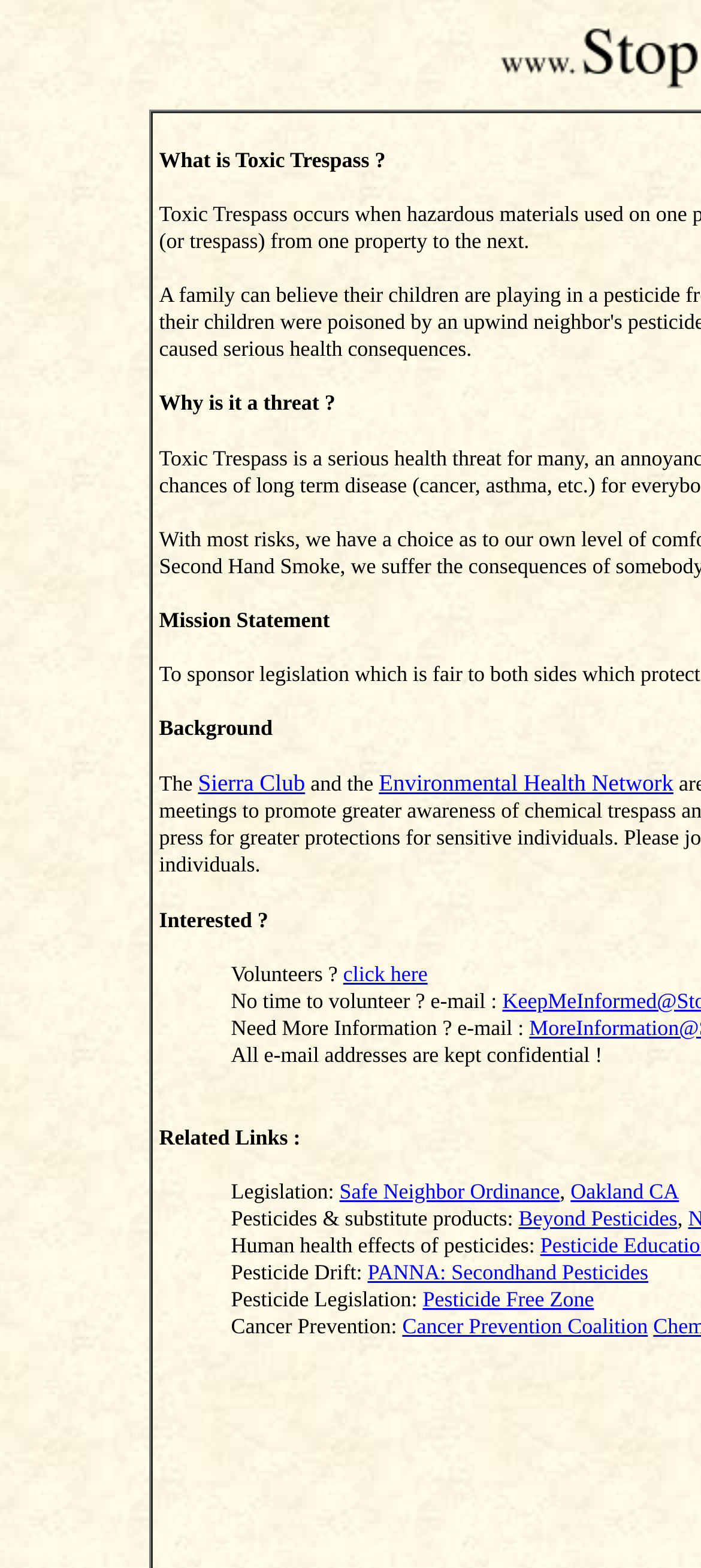Locate the bounding box coordinates of the clickable area needed to fulfill the instruction: "Click the 'SITE NAVIGATION' button".

None